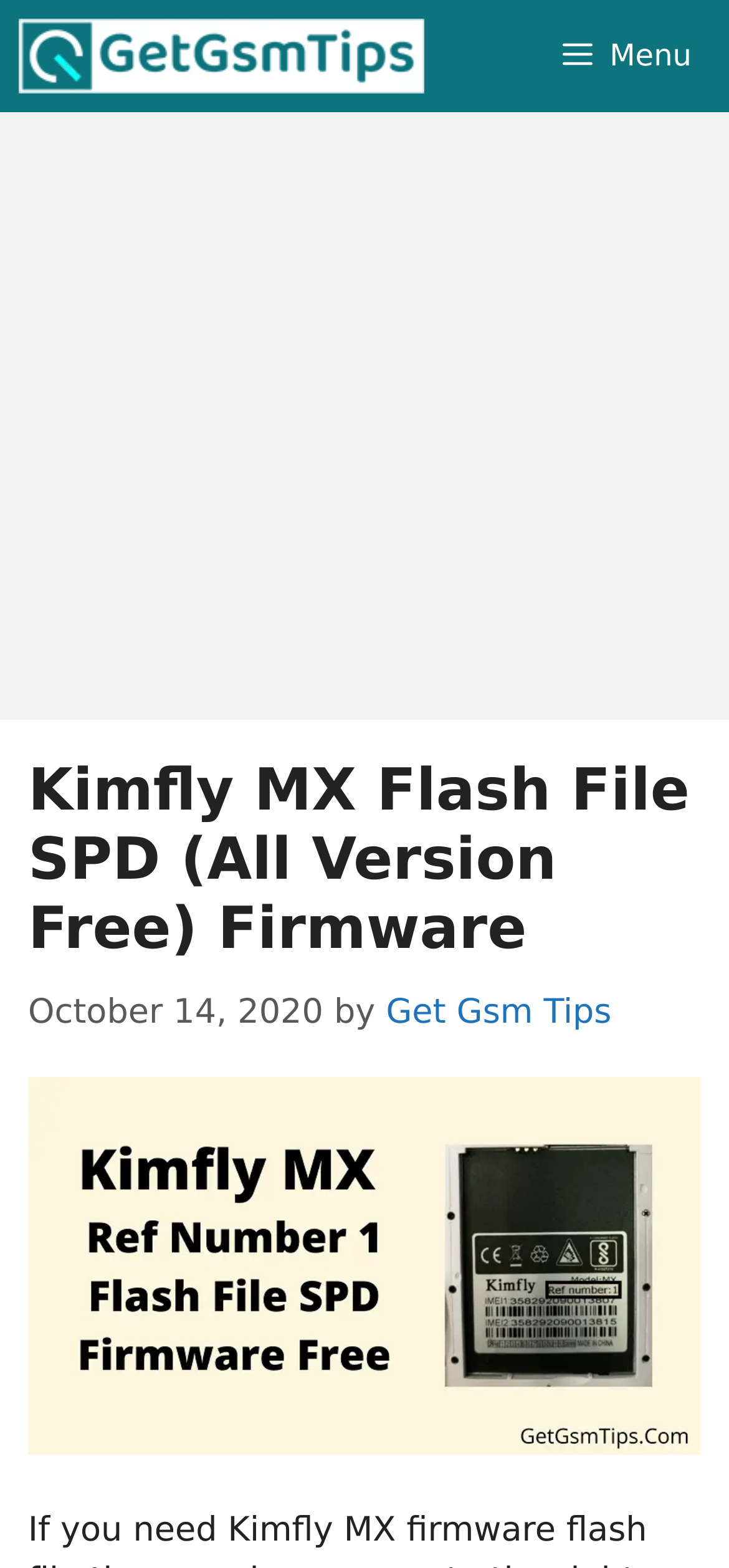Refer to the image and provide a thorough answer to this question:
What is the date of the firmware release?

The webpage contains a time element with the text 'October 14, 2020', which indicates the date of the firmware release. This date is likely associated with the firmware file being discussed on the webpage.